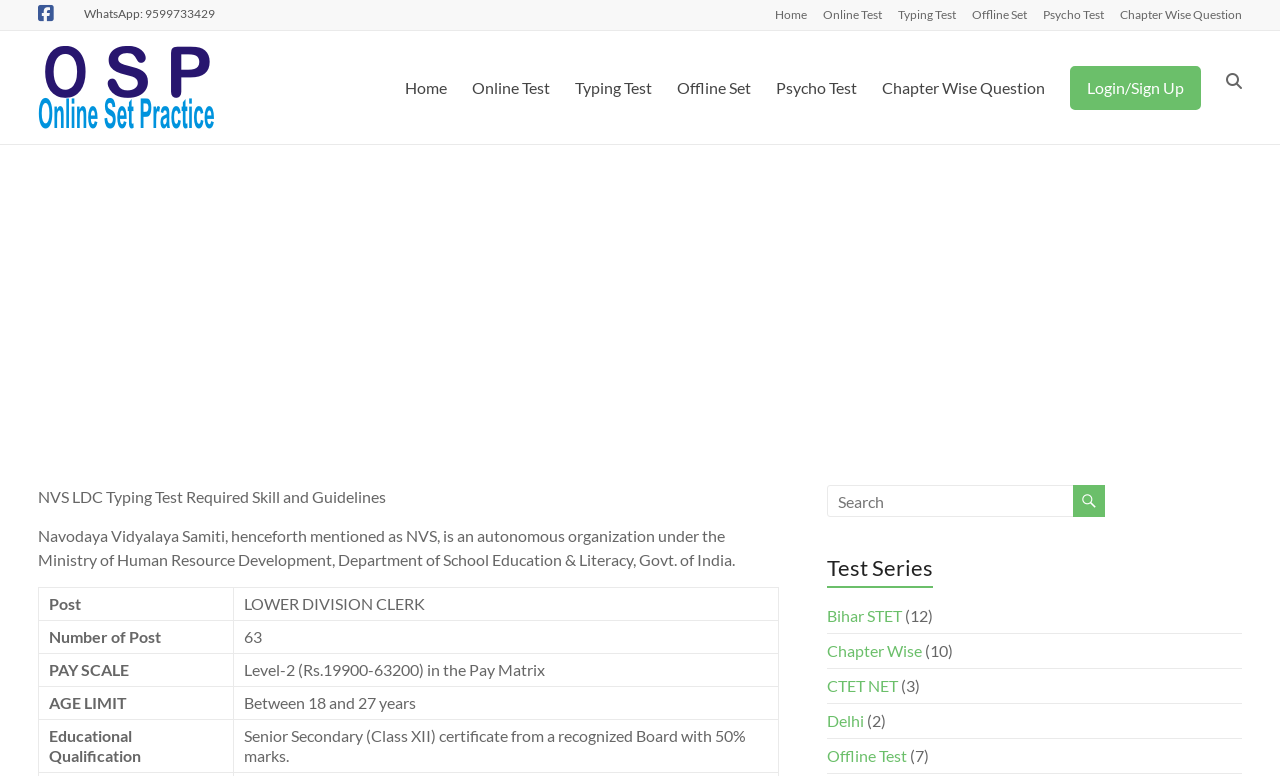Given the element description: "Online Test", predict the bounding box coordinates of this UI element. The coordinates must be four float numbers between 0 and 1, given as [left, top, right, bottom].

[0.368, 0.094, 0.429, 0.133]